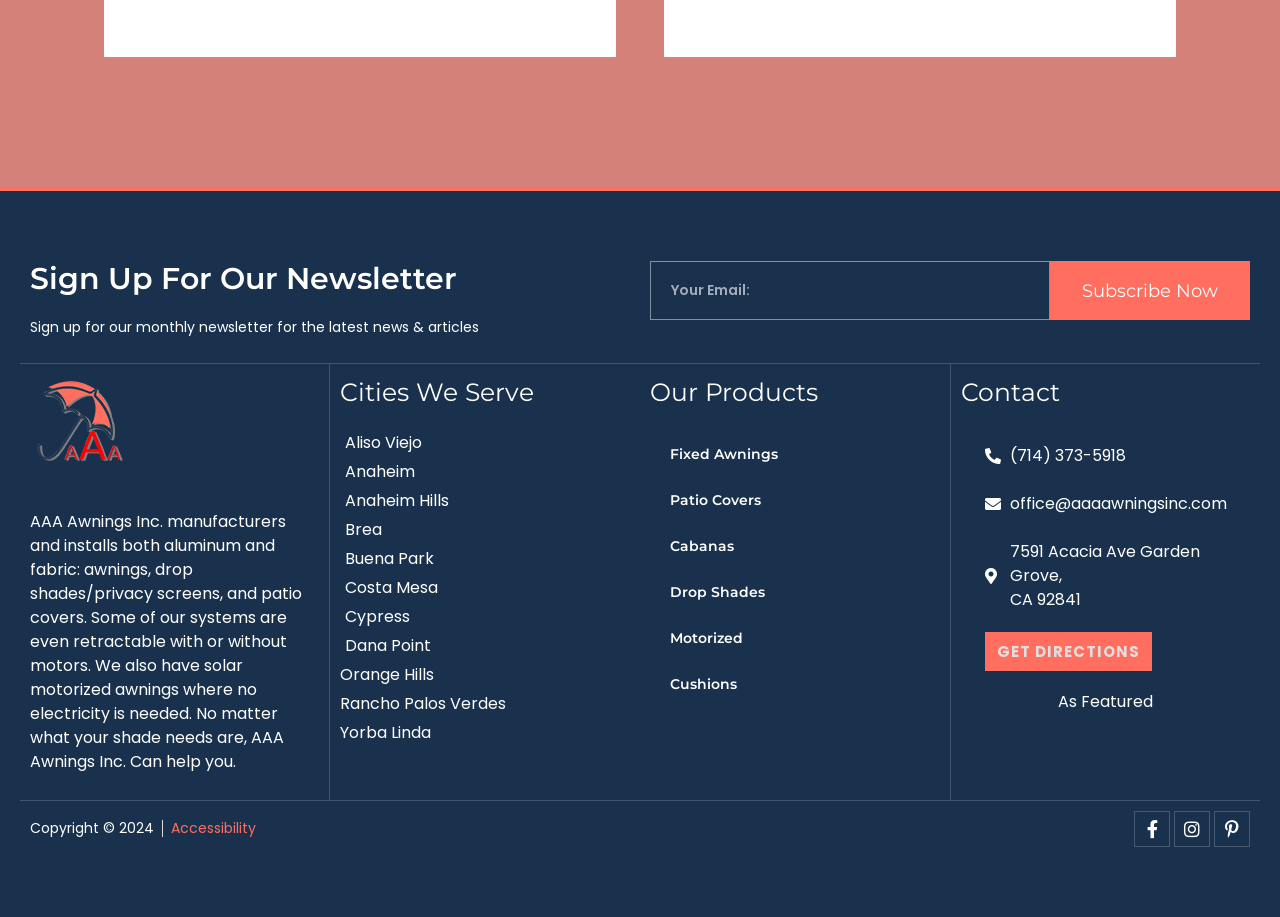Please determine the bounding box coordinates of the element to click in order to execute the following instruction: "Get directions to the office". The coordinates should be four float numbers between 0 and 1, specified as [left, top, right, bottom].

[0.77, 0.689, 0.9, 0.732]